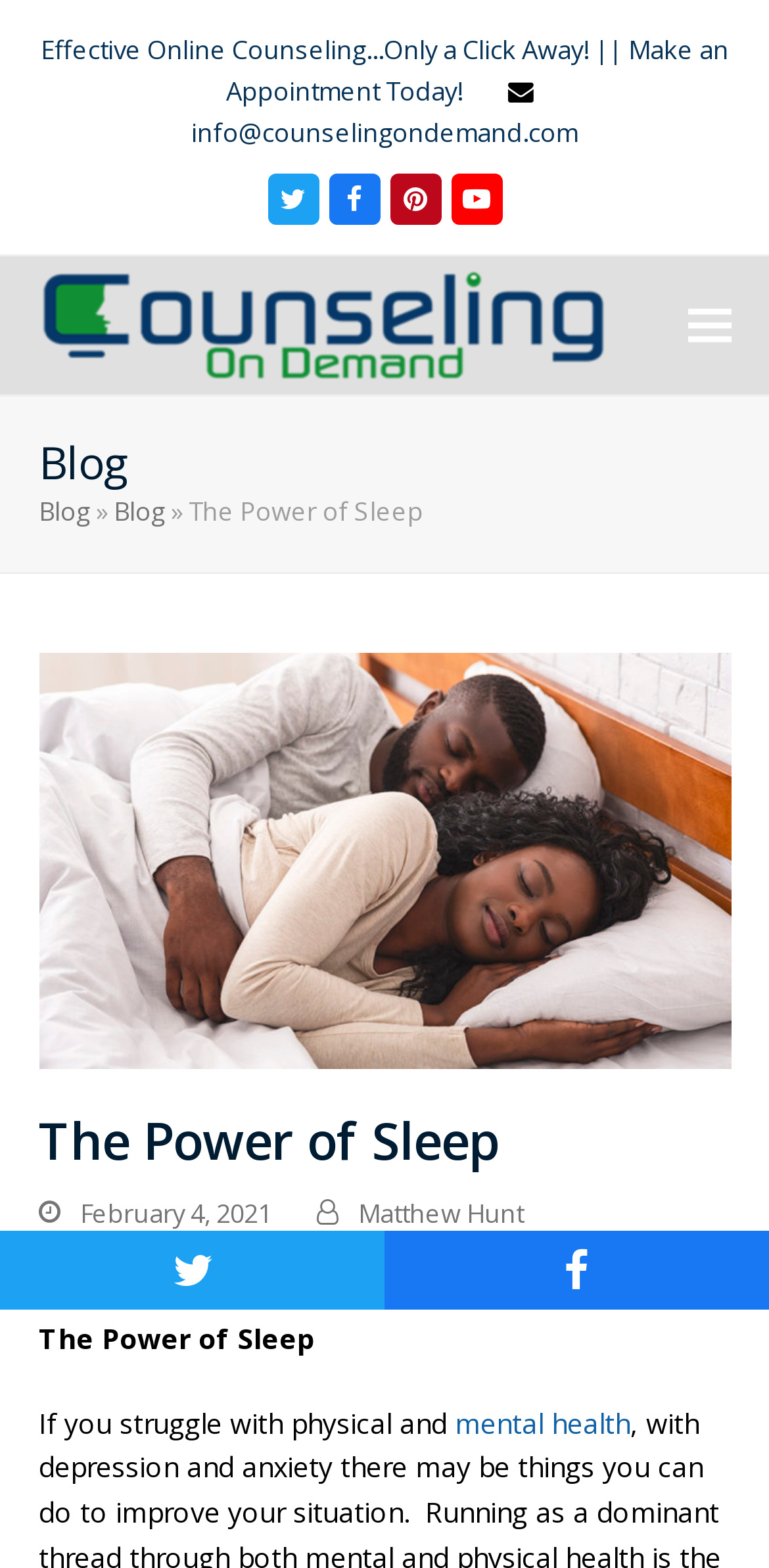Create an in-depth description of the webpage, covering main sections.

The webpage is about "The Power of Sleep" and appears to be a blog post from Counseling On Demand. At the top, there is a header section with a title "Effective Online Counseling...Only a Click Away! Make an Appointment Today!" and an email address "info@counselingondemand.com". Below this, there are social media links to Twitter, Facebook, Pinterest, and Youtube.

To the right of the social media links, there is a logo of Counseling On Demand, which is an image with a link to the website. Next to the logo, there is a toggle button for the mobile menu.

The main content of the webpage is divided into sections. The first section has a header "Blog" and a navigation menu indicating the current location. Below this, there is a title "The Power of Sleep" and a date "February 4, 2021". The author of the post, "Matthew Hunt", is also mentioned.

The main article starts with a brief introduction, followed by a section of text that discusses the importance of sleep for physical and mental health. There are links to related topics, such as "Anxiety" and "Depression", and a call-to-action to share the article on Twitter and Facebook.

Throughout the webpage, there are several buttons and links that allow users to navigate to different sections of the website or share the content on social media.